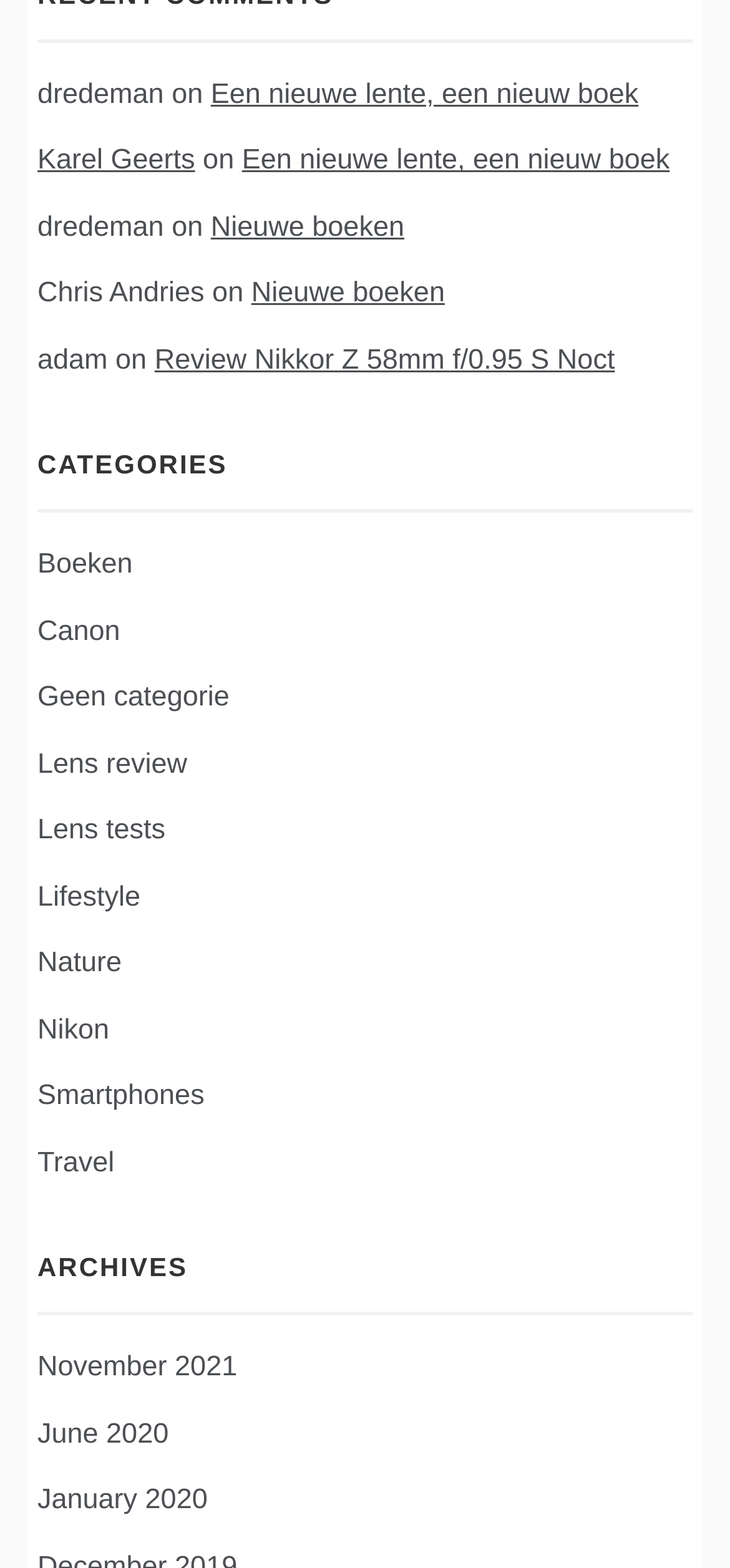Can you pinpoint the bounding box coordinates for the clickable element required for this instruction: "visit the category 'Boeken'"? The coordinates should be four float numbers between 0 and 1, i.e., [left, top, right, bottom].

[0.051, 0.345, 0.182, 0.376]